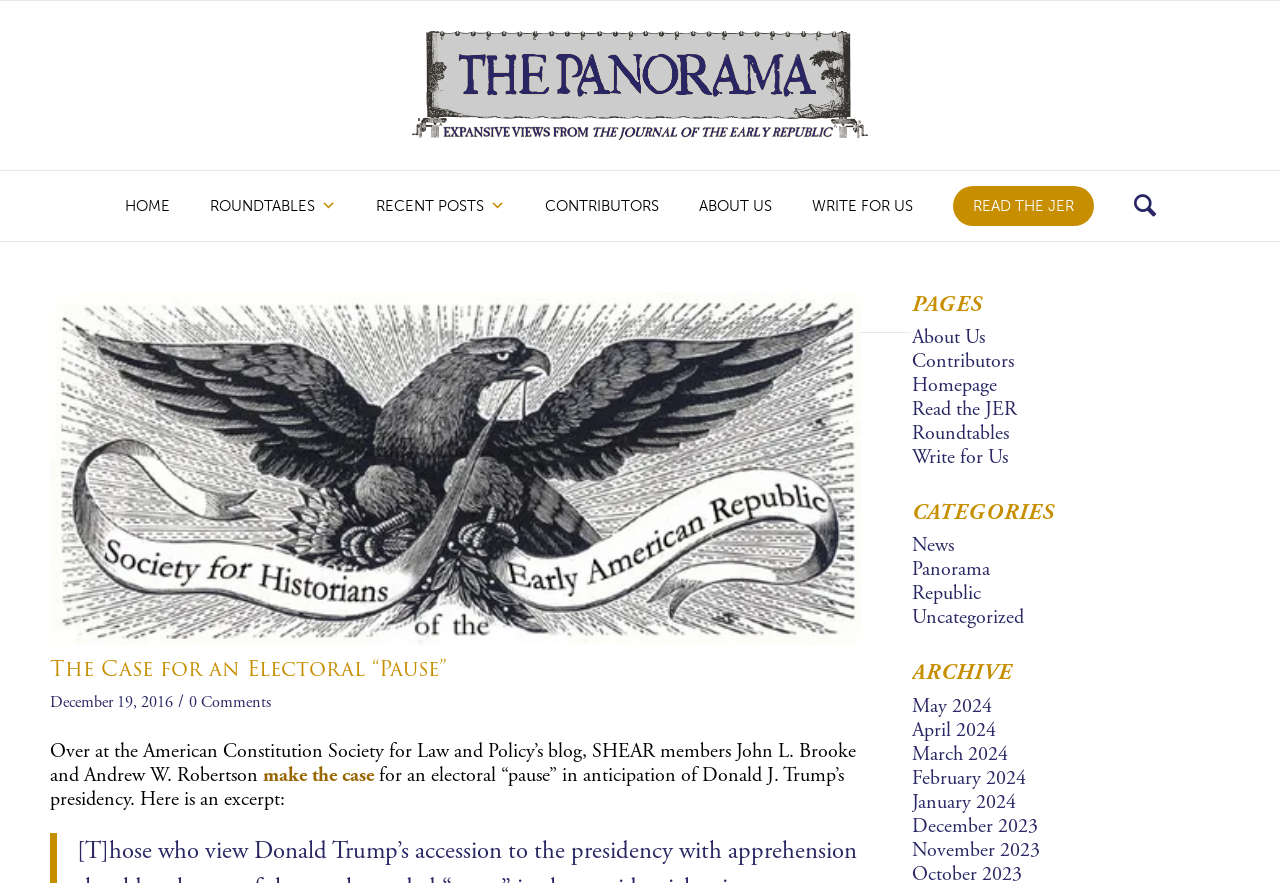Convey a detailed summary of the webpage, mentioning all key elements.

This webpage is titled "The Case for an Electoral “Pause” – The Panorama" and features a prominent link with the same title at the top. Below this, there is a horizontal navigation menu with several links, including "HOME", "ROUNDTABLES", "RECENT POSTS", "CONTRIBUTORS", "ABOUT US", "WRITE FOR US", and "READ THE JER". 

To the right of the navigation menu, there is a search icon with a dropdown menu containing a single link labeled "Search". 

On the left side of the page, there is a SHEAR logo, an engraving of an eagle holding a banner, which links to the organization's homepage. Below the logo, there is a header section with the title "The Case for an Electoral “Pause”" and a timestamp indicating the post was published on December 19, 2016. 

The main content of the page is a text excerpt that begins with "Over at the American Constitution Society for Law and Policy’s blog, SHEAR members John L. Brooke and Andrew W. Robertson make the case for an electoral “pause” in anticipation of Donald J. Trump’s presidency." 

On the right side of the page, there are three sections: "PAGES", "CATEGORIES", and "ARCHIVE". The "PAGES" section contains links to various pages, including "About Us", "Contributors", and "Homepage". The "CATEGORIES" section lists links to categories such as "News", "Panorama", and "Republic". The "ARCHIVE" section provides links to monthly archives dating back to 2023.